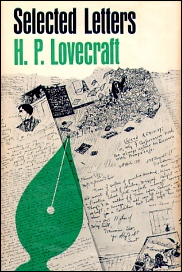Create an exhaustive description of the image.

The image depicts the cover of "Selected Letters III (1929-1931)," a collection of correspondence by the renowned writer H. P. Lovecraft. The cover design features a blend of text and illustrations, artistically arranged to reflect Lovecraft's literary themes. The title "Selected Letters" is prominently displayed at the top in bold, green font, while Lovecraft's name appears just below in smaller lettering. The background is a collage of handwritten letters and notes, evoking a sense of intimacy and historical context regarding Lovecraft's life and thoughts during a significant period of his writing career. This volume, edited by August Derleth and Donald Wandrei, covers a critical phase of Lovecraft’s development as a writer, providing insight into his creative process and personal philosophy.